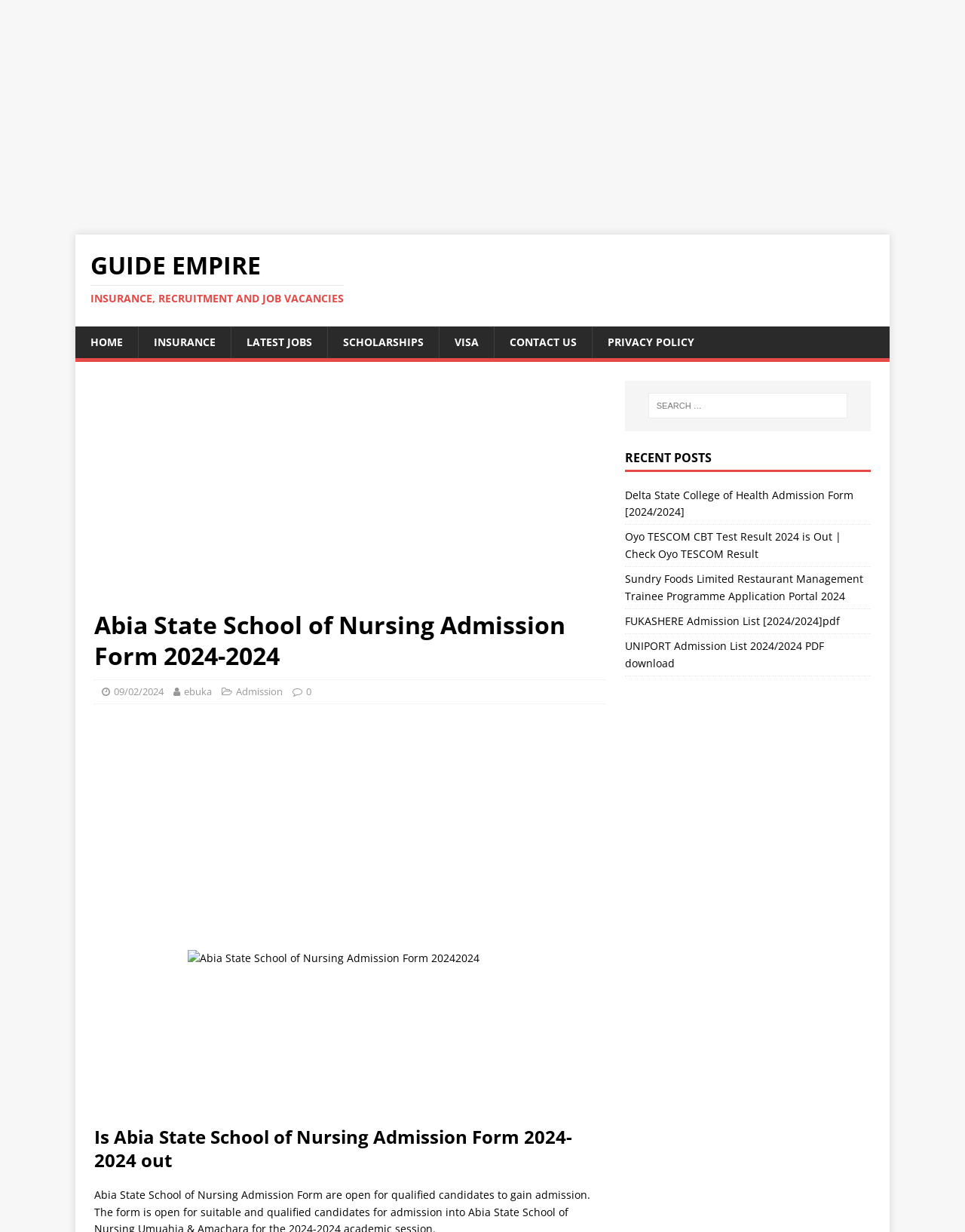Identify and provide the main heading of the webpage.

Abia State School of Nursing Admission Form 2024-2024